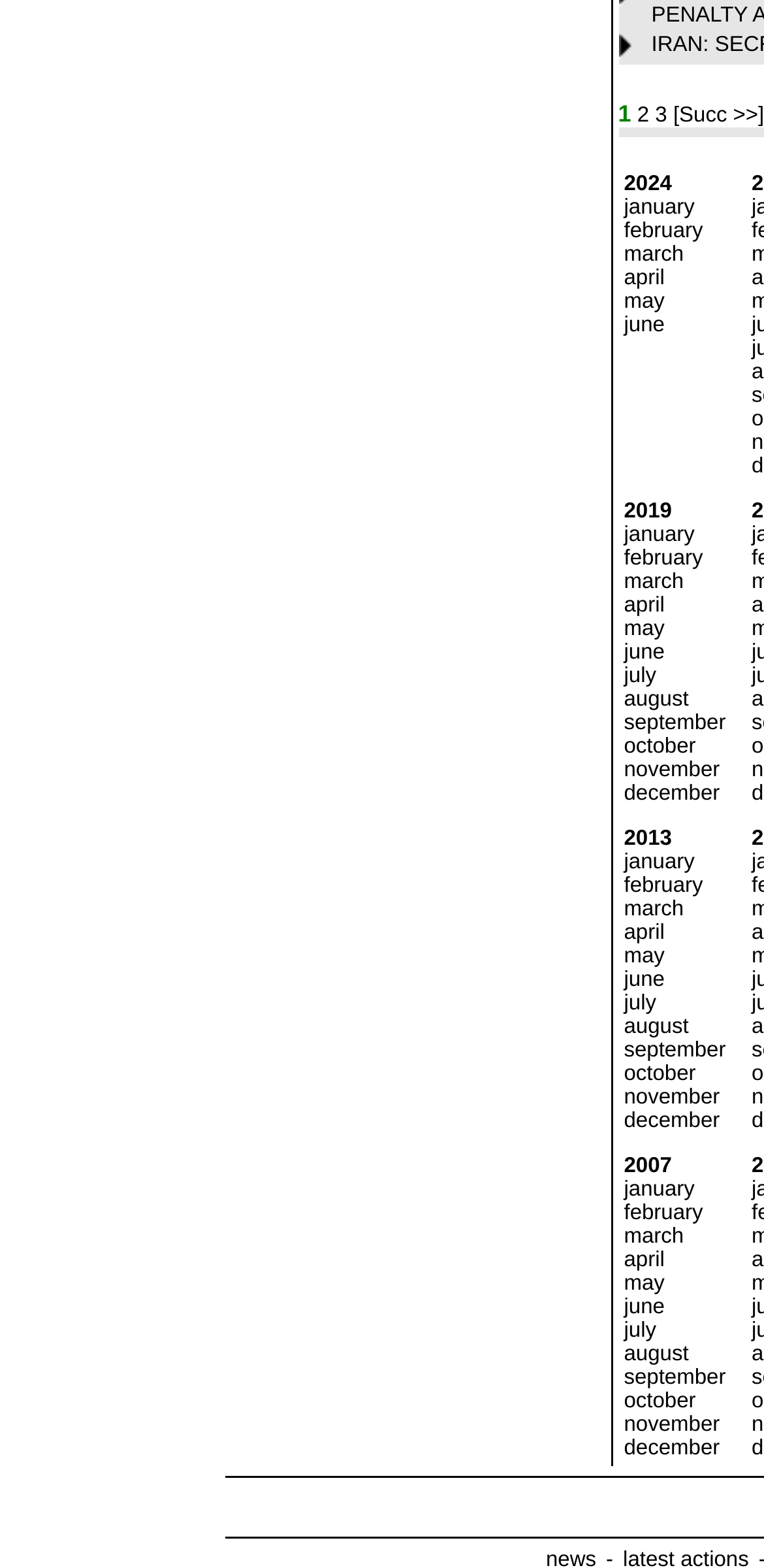How many years are displayed on this webpage?
Give a one-word or short phrase answer based on the image.

3